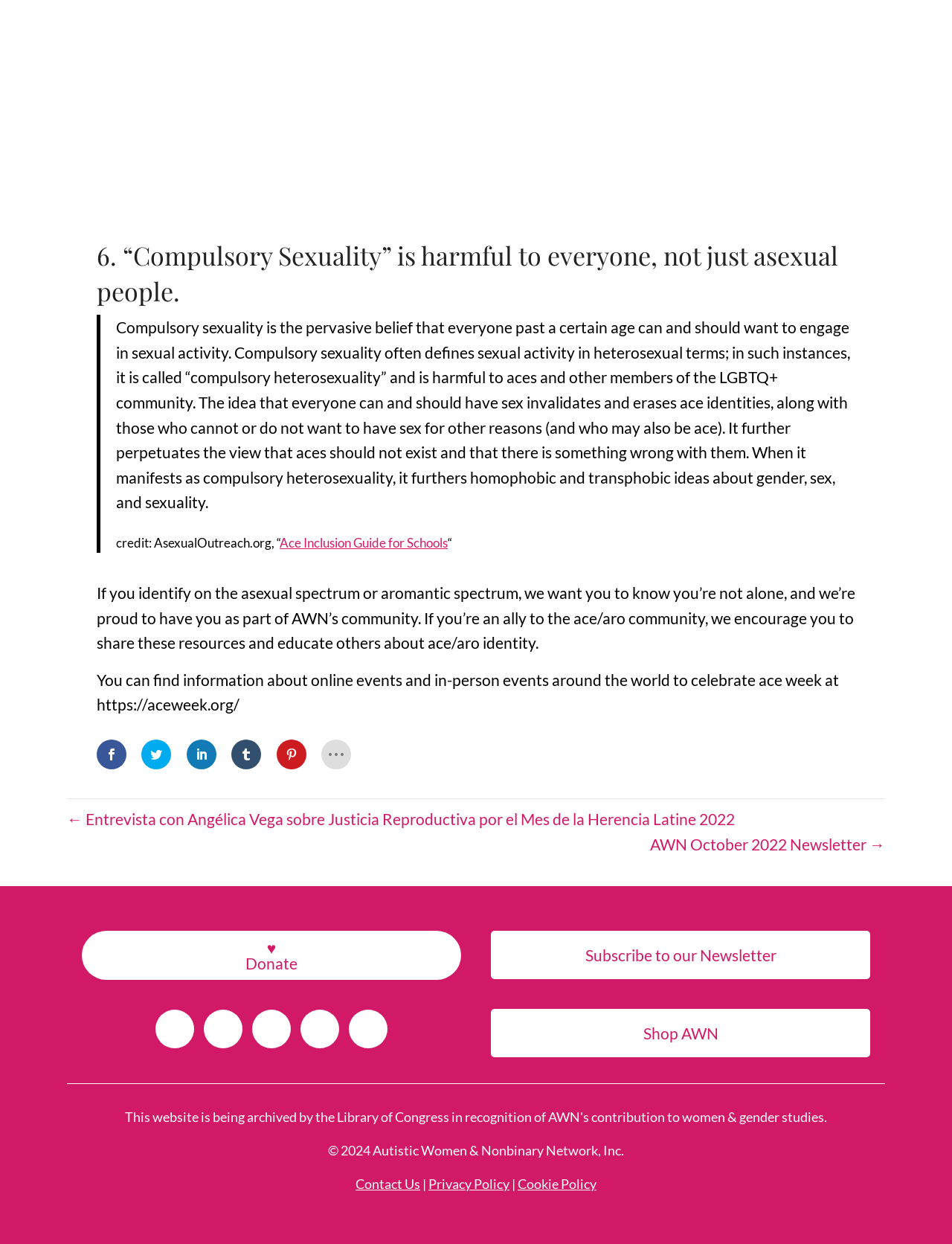Please locate the bounding box coordinates of the region I need to click to follow this instruction: "Donate to AWN".

[0.086, 0.748, 0.484, 0.788]